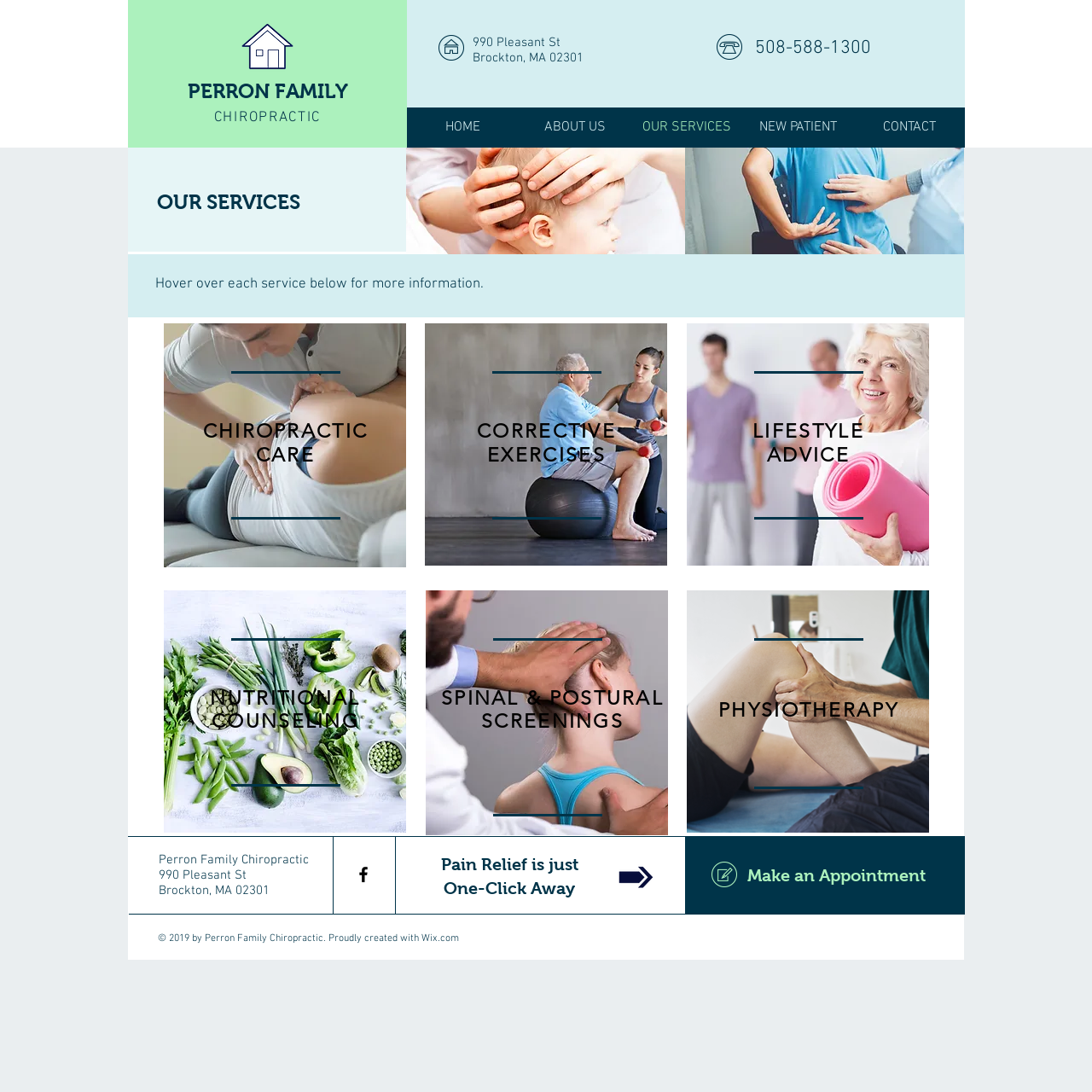Indicate the bounding box coordinates of the clickable region to achieve the following instruction: "Visit the 'ABOUT US' page."

[0.475, 0.098, 0.577, 0.135]